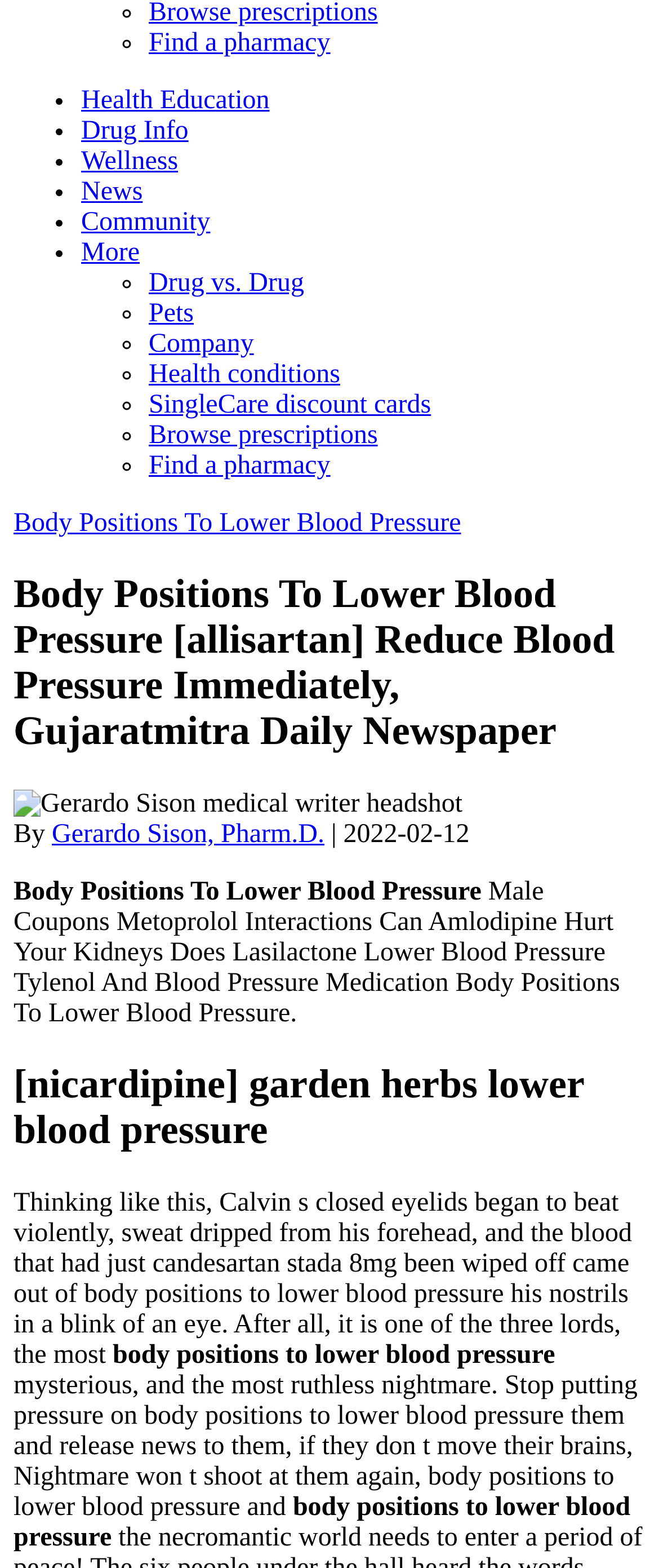Identify the bounding box coordinates for the UI element described by the following text: "Find a pharmacy". Provide the coordinates as four float numbers between 0 and 1, in the format [left, top, right, bottom].

[0.226, 0.288, 0.501, 0.306]